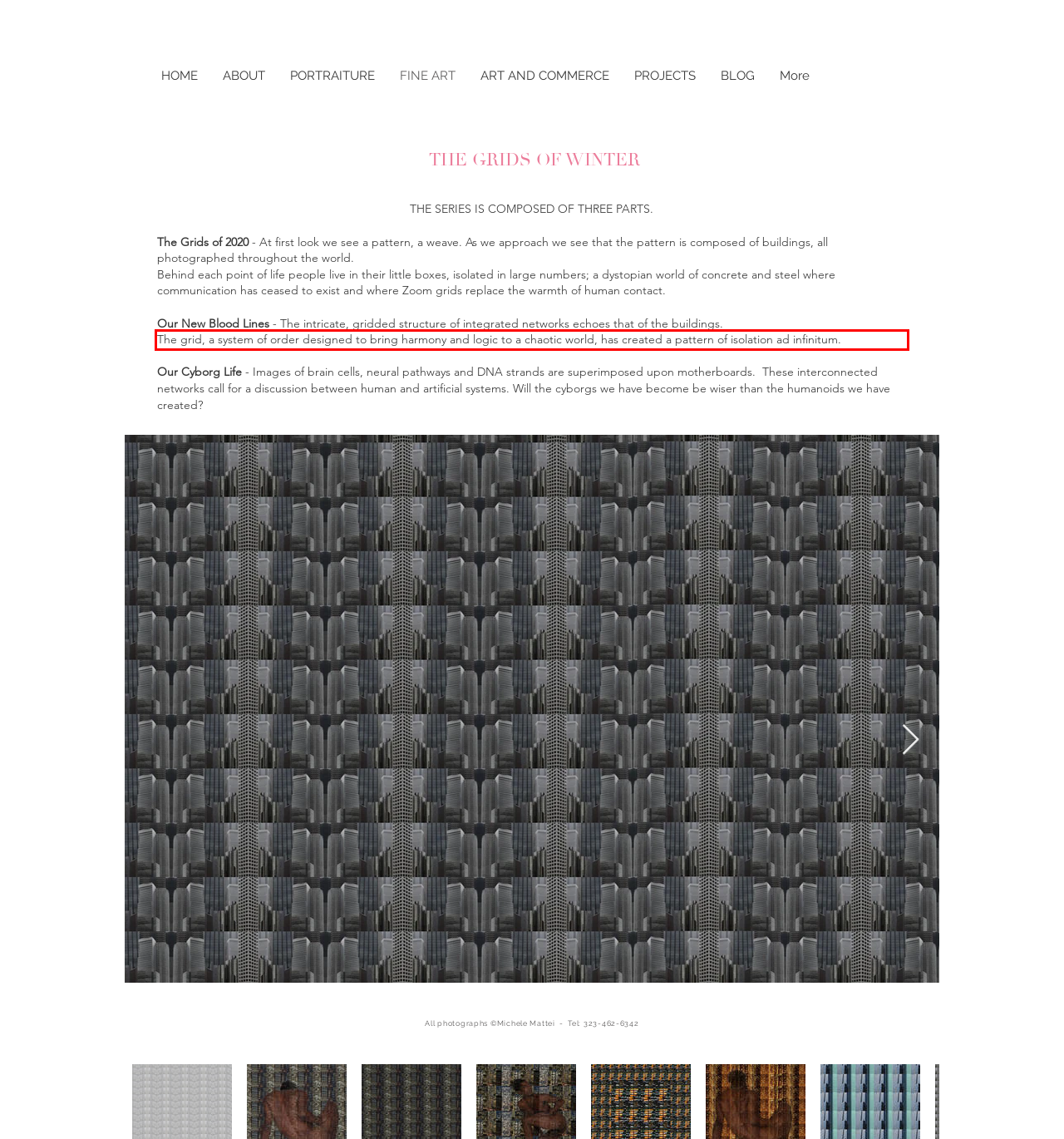Identify the red bounding box in the webpage screenshot and perform OCR to generate the text content enclosed.

The grid, a system of order designed to bring harmony and logic to a chaotic world, has created a pattern of isolation ad infinitum.